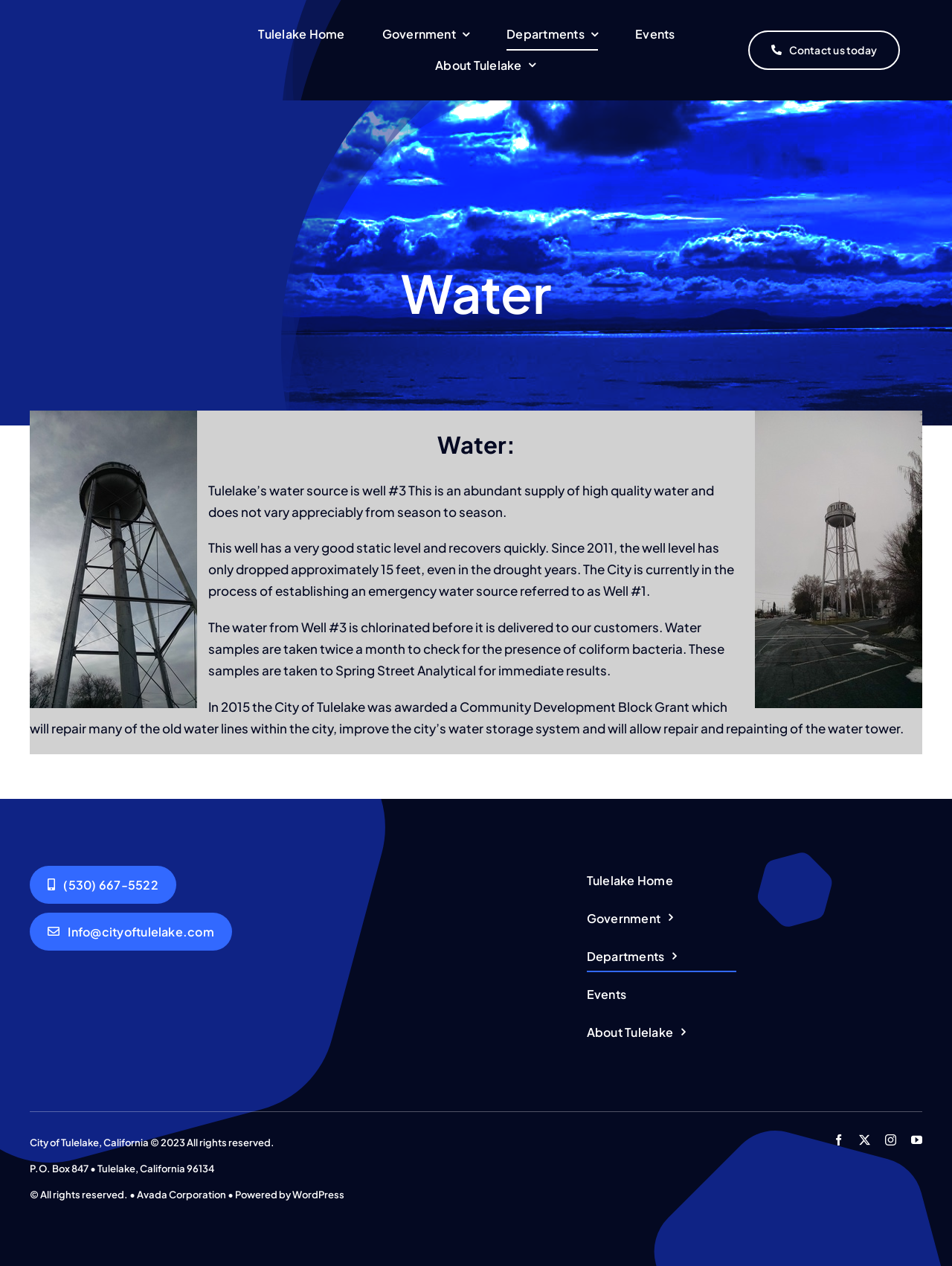Please predict the bounding box coordinates of the element's region where a click is necessary to complete the following instruction: "Call (530) 667-5522". The coordinates should be represented by four float numbers between 0 and 1, i.e., [left, top, right, bottom].

[0.031, 0.684, 0.185, 0.714]